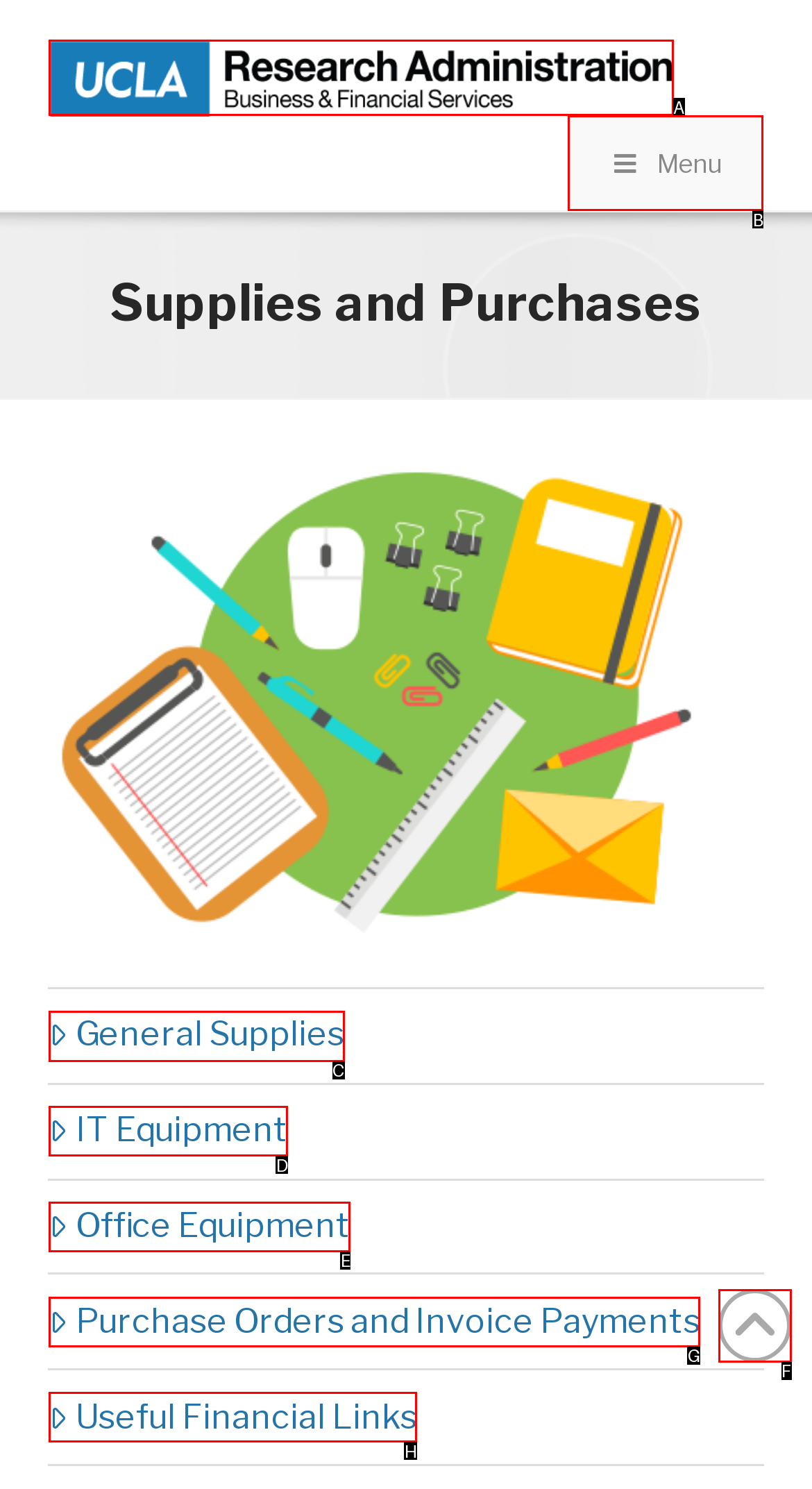Which lettered option should I select to achieve the task: Click on General Supplies according to the highlighted elements in the screenshot?

C